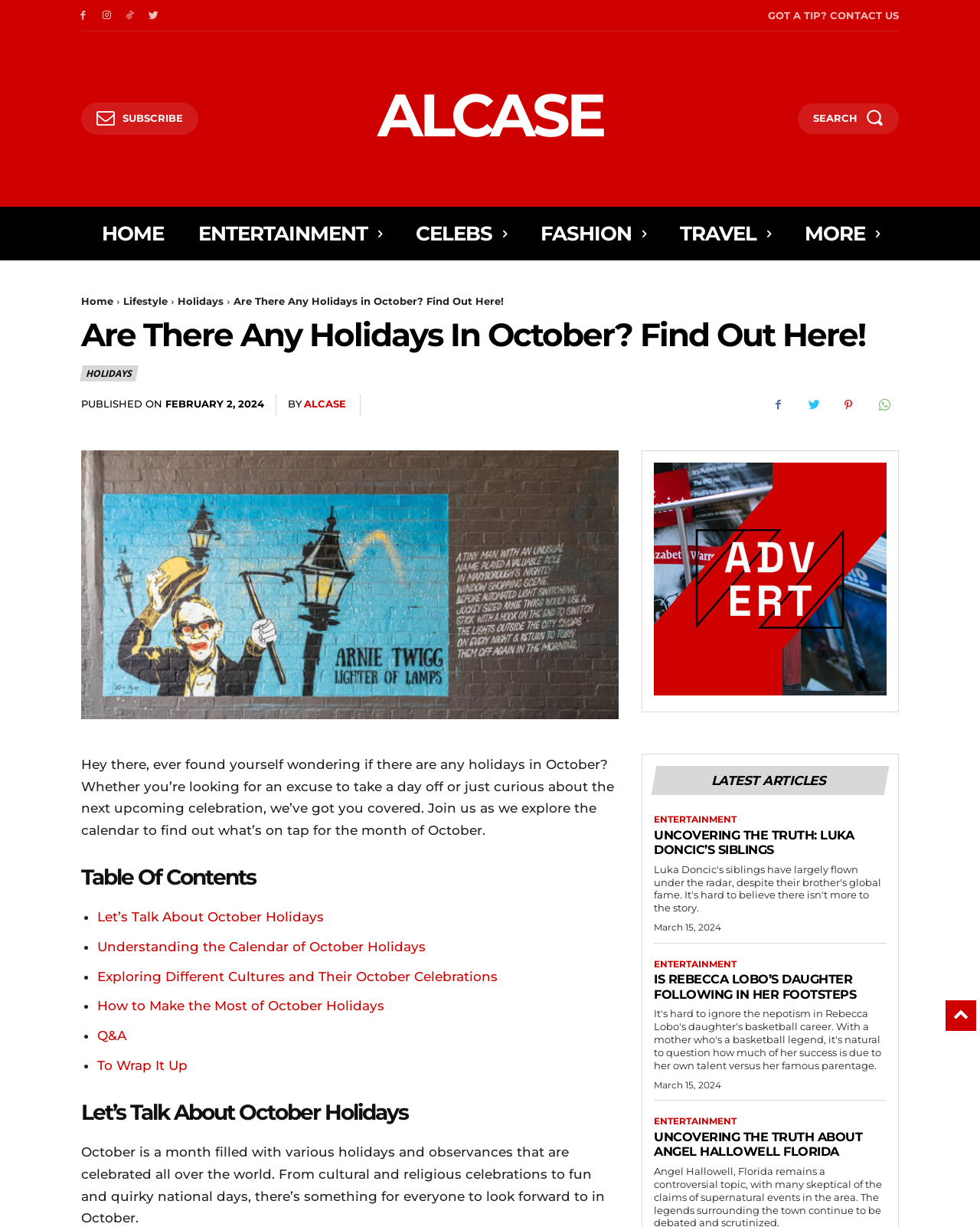How many links are there in the top navigation bar?
Provide a detailed and well-explained answer to the question.

I counted the number of links in the top navigation bar, which includes 'HOME', 'ENTERTAINMENT', 'CELEBS', 'FASHION', 'TRAVEL', and 'MORE'.